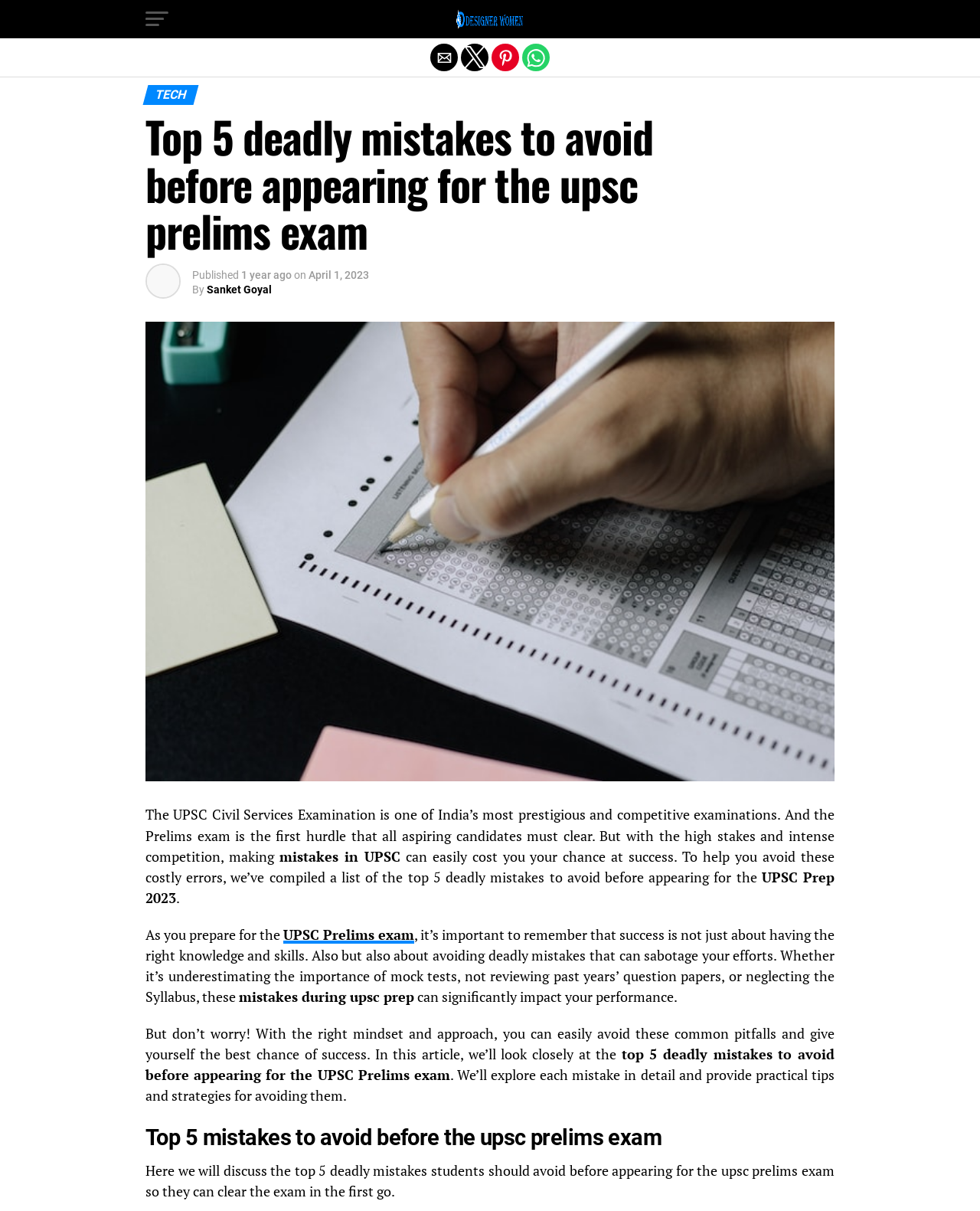What is the purpose of the article?
From the screenshot, provide a brief answer in one word or phrase.

To help avoid mistakes in UPSC Prep